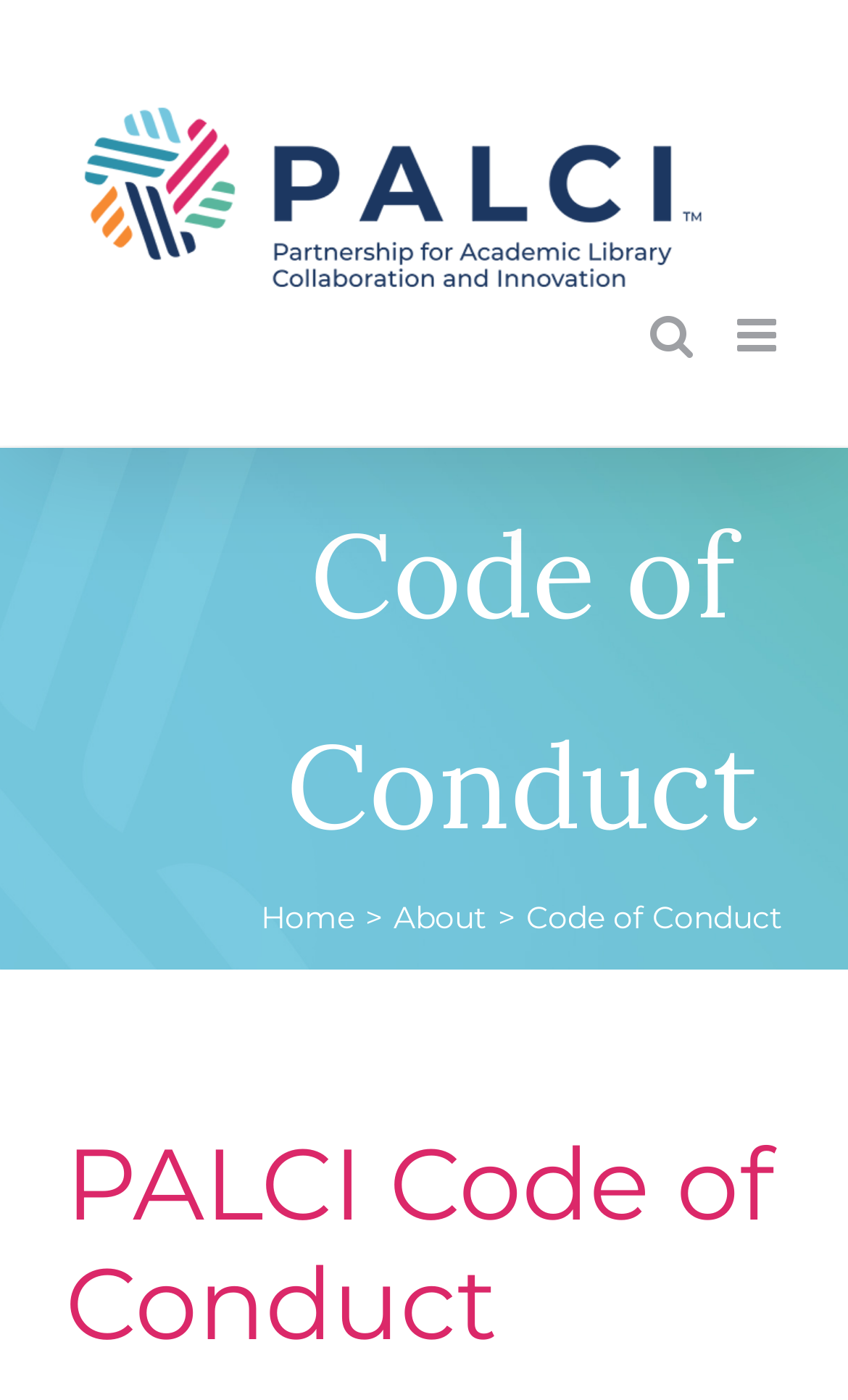What is the logo on the top left corner?
Respond with a short answer, either a single word or a phrase, based on the image.

PALCI Logo